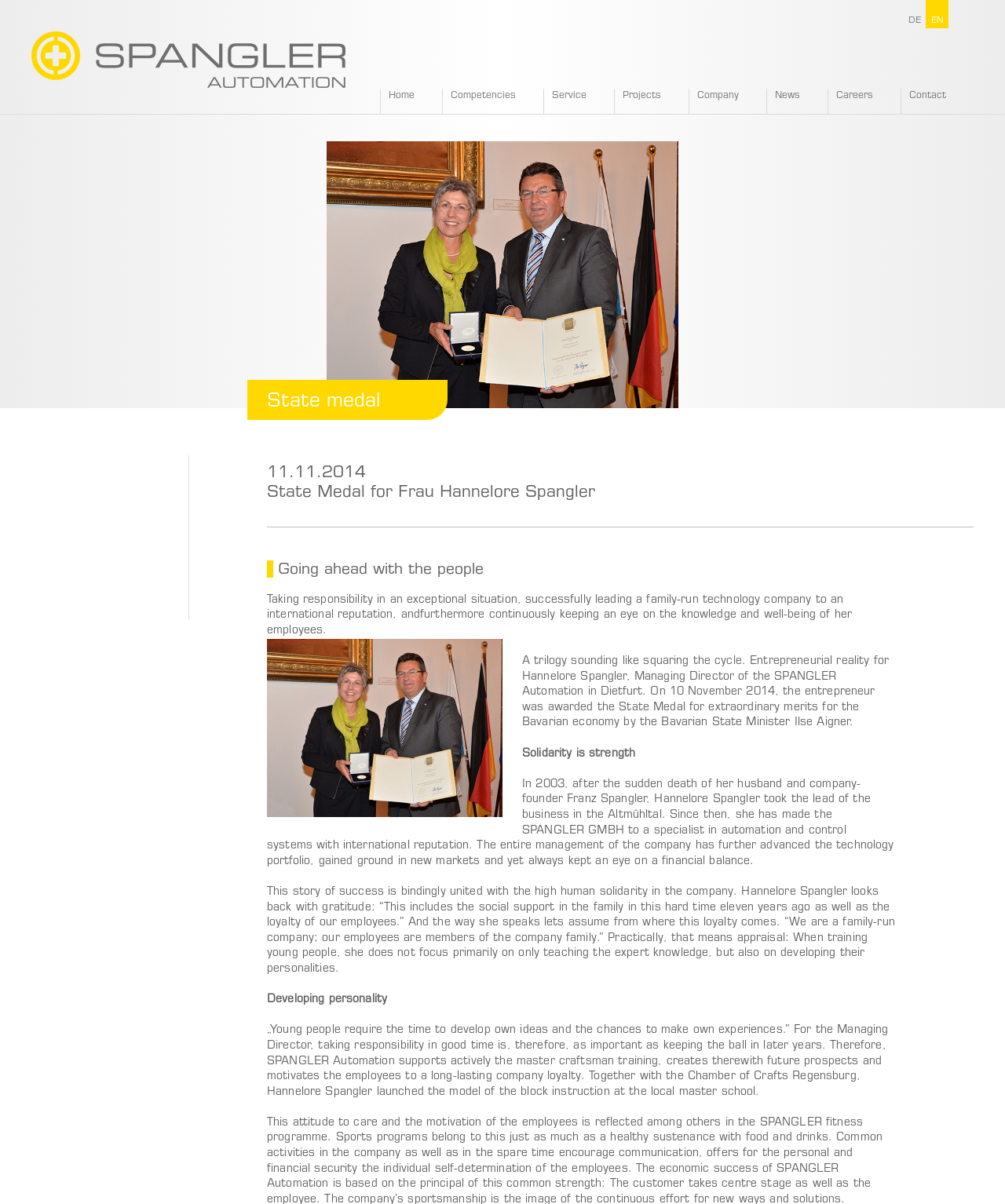What is the focus of the company's training program for young people?
Use the image to answer the question with a single word or phrase.

Developing personality